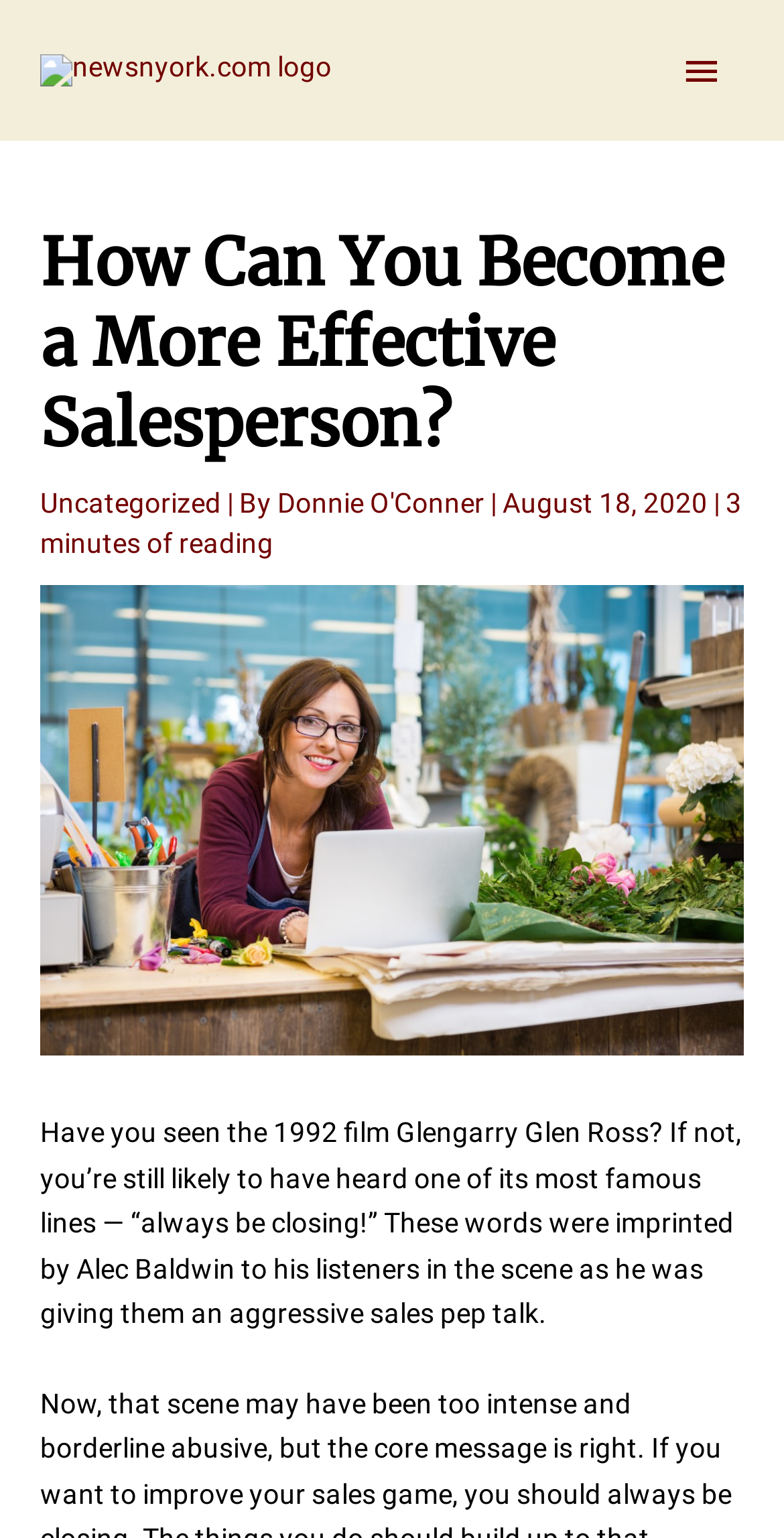Answer the question in one word or a short phrase:
What is the category of the article?

Uncategorized